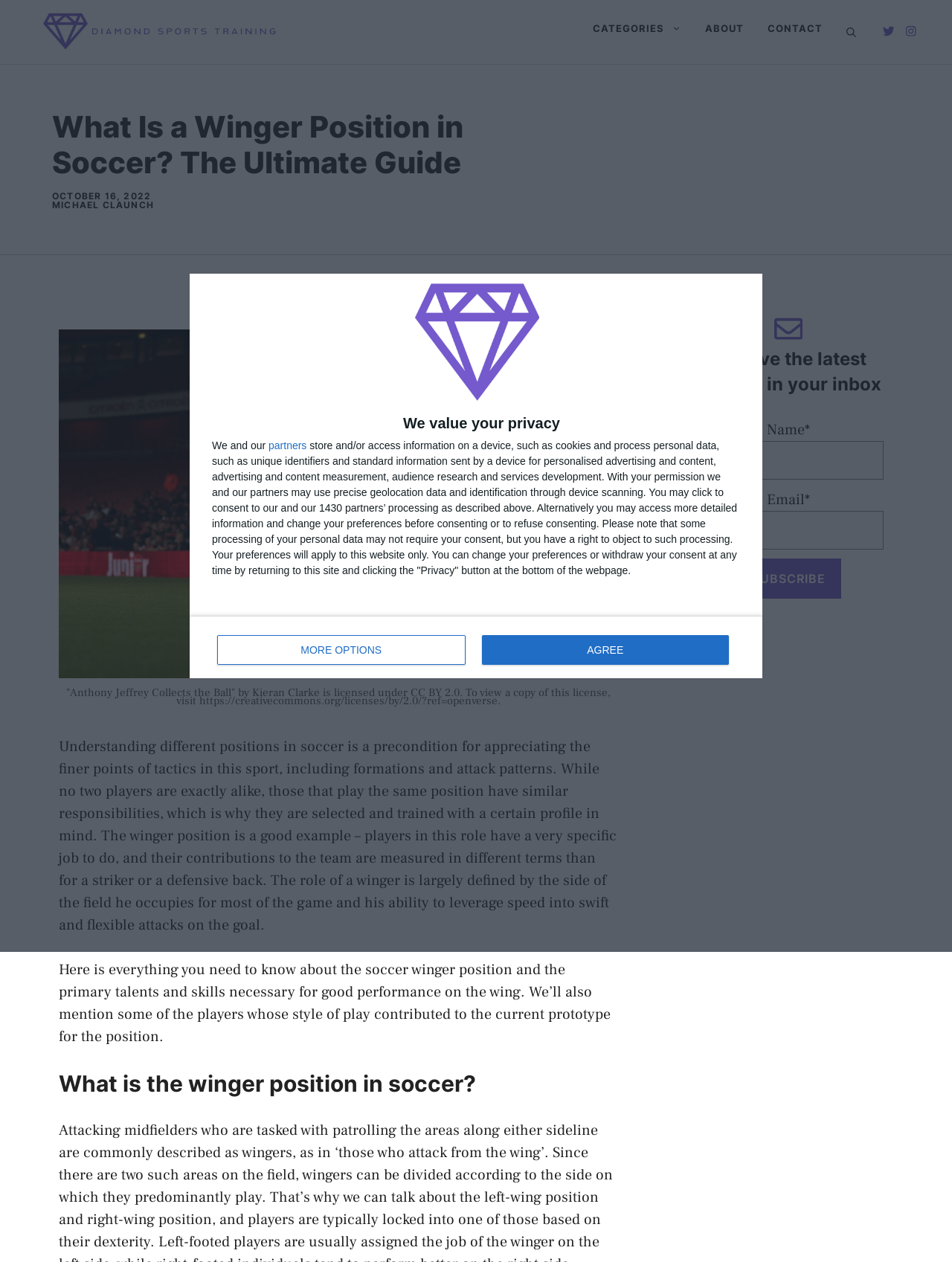Please specify the coordinates of the bounding box for the element that should be clicked to carry out this instruction: "Click the 'MORE OPTIONS' button". The coordinates must be four float numbers between 0 and 1, formatted as [left, top, right, bottom].

[0.228, 0.503, 0.489, 0.527]